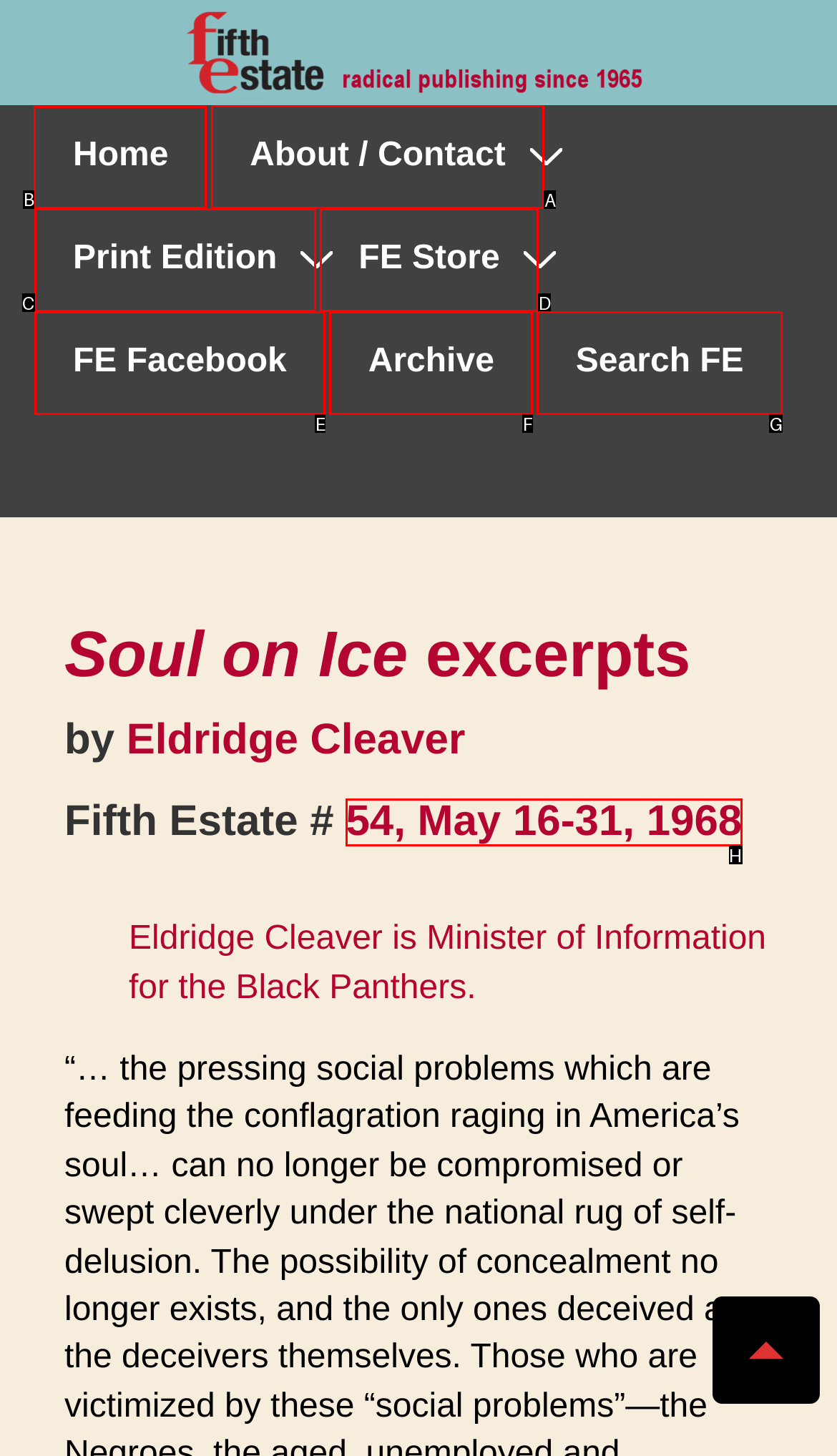Point out the UI element to be clicked for this instruction: Go to Home. Provide the answer as the letter of the chosen element.

B